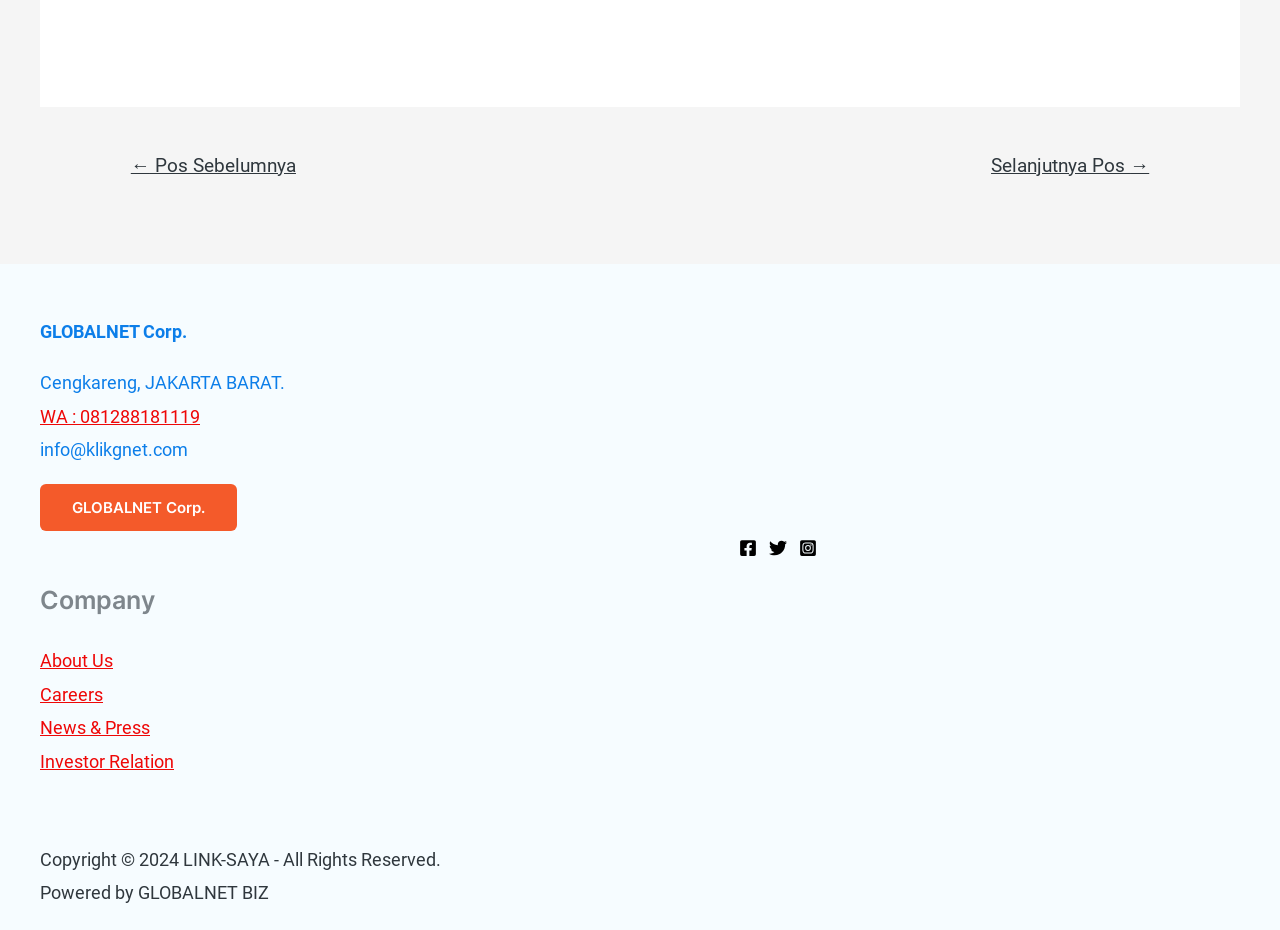What is the contact email address? Examine the screenshot and reply using just one word or a brief phrase.

info@klikgnet.com